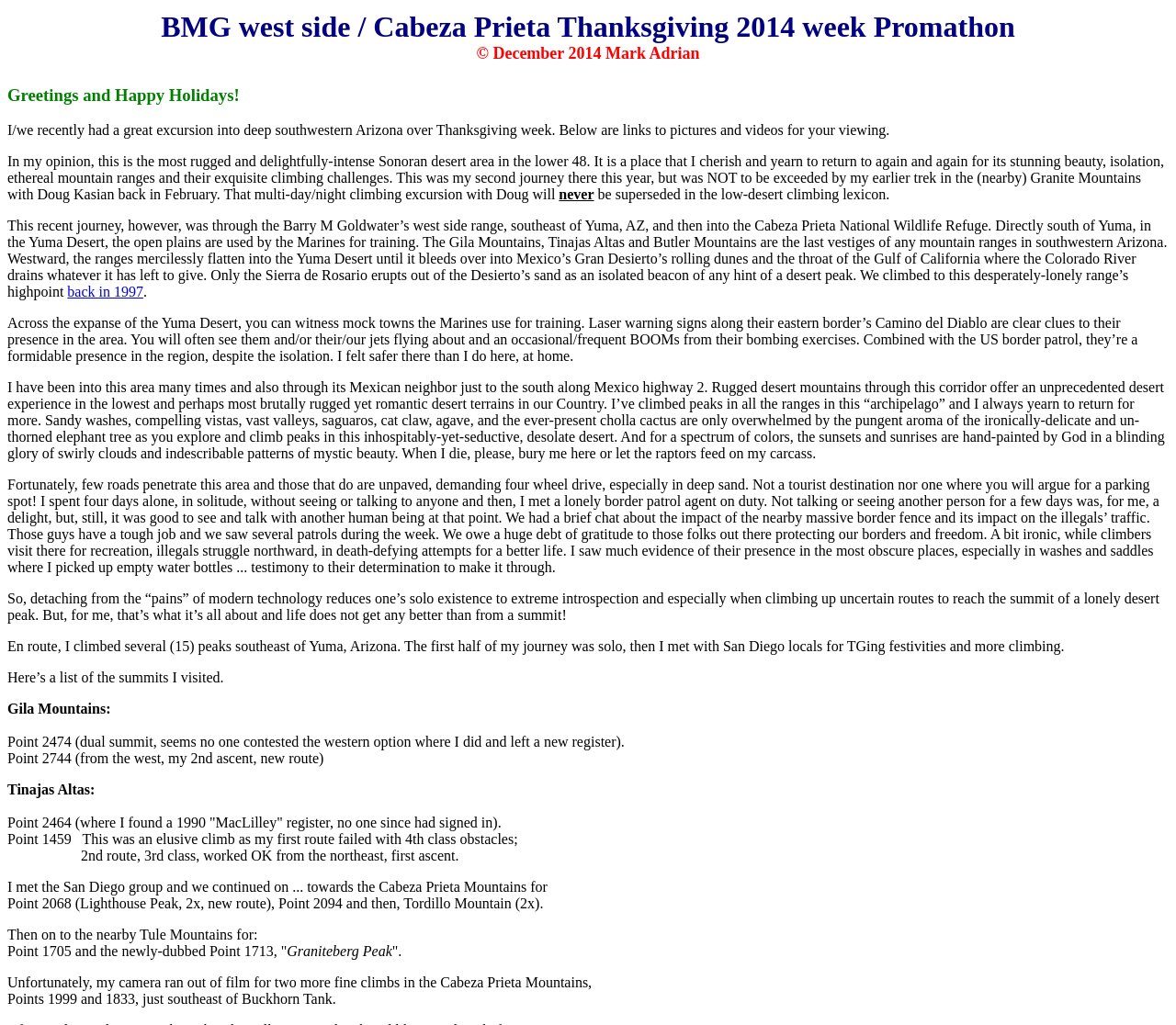What is the name of the mountain range where the author climbed Point 2474?
Based on the image, provide your answer in one word or phrase.

Gila Mountains